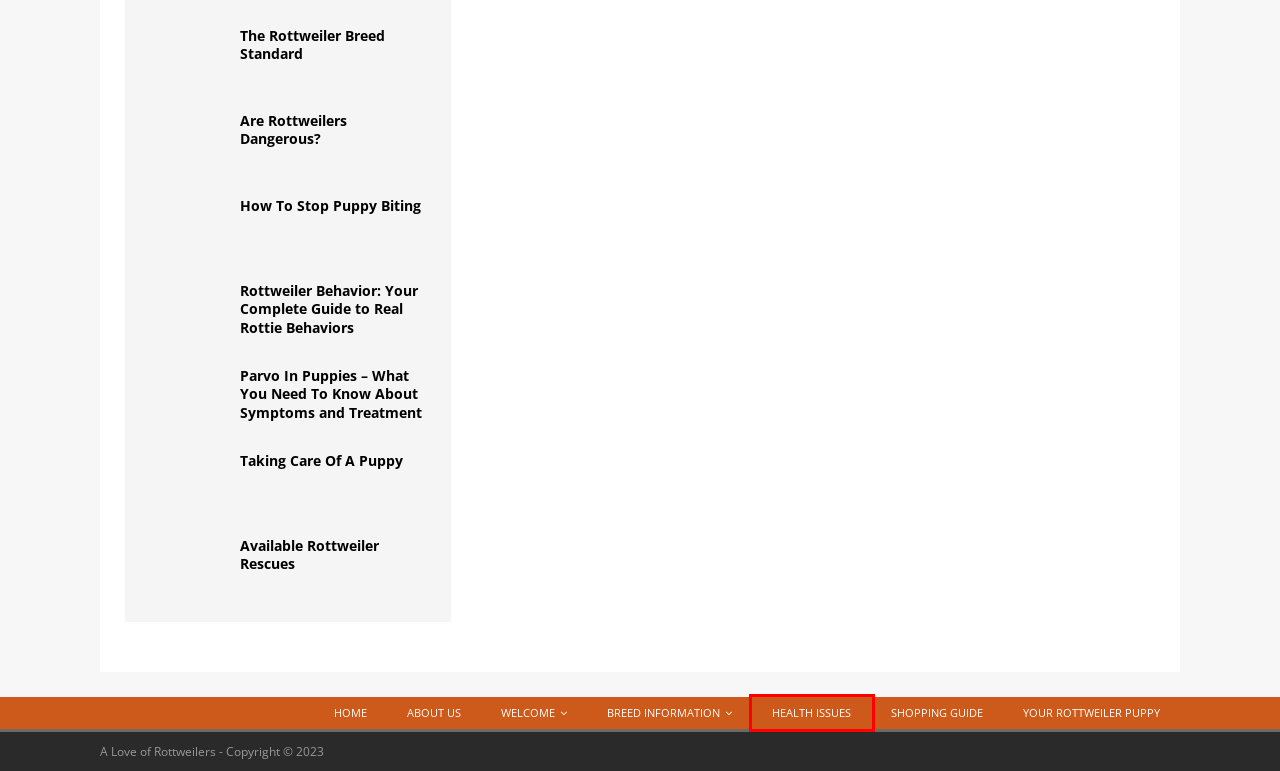You are given a screenshot of a webpage with a red rectangle bounding box. Choose the best webpage description that matches the new webpage after clicking the element in the bounding box. Here are the candidates:
A. The Rottweiler Breed Standard | A-Love-Of-Rottweilers
B. The Best Big Dog Beds! | A-Love-Of-Rottweilers
C. Taking Care Of A Puppy | A-Love-Of-Rottweilers
D. Rottweiler Behavior: Your Complete Guide to Real Rottie Behaviors
E. Parvo In Puppies - What You Need To Know About Symptoms and Treatment | A-Love-Of-Rottweilers
F. Featured Post Archives | A Love Of Rottweilers
G. Dogs, Cats, Pets | Dr Winnie's Dog and Pet Care Advice
H. The Best In Rottweiler Videos | A-Love-Of-Rottweilers

E